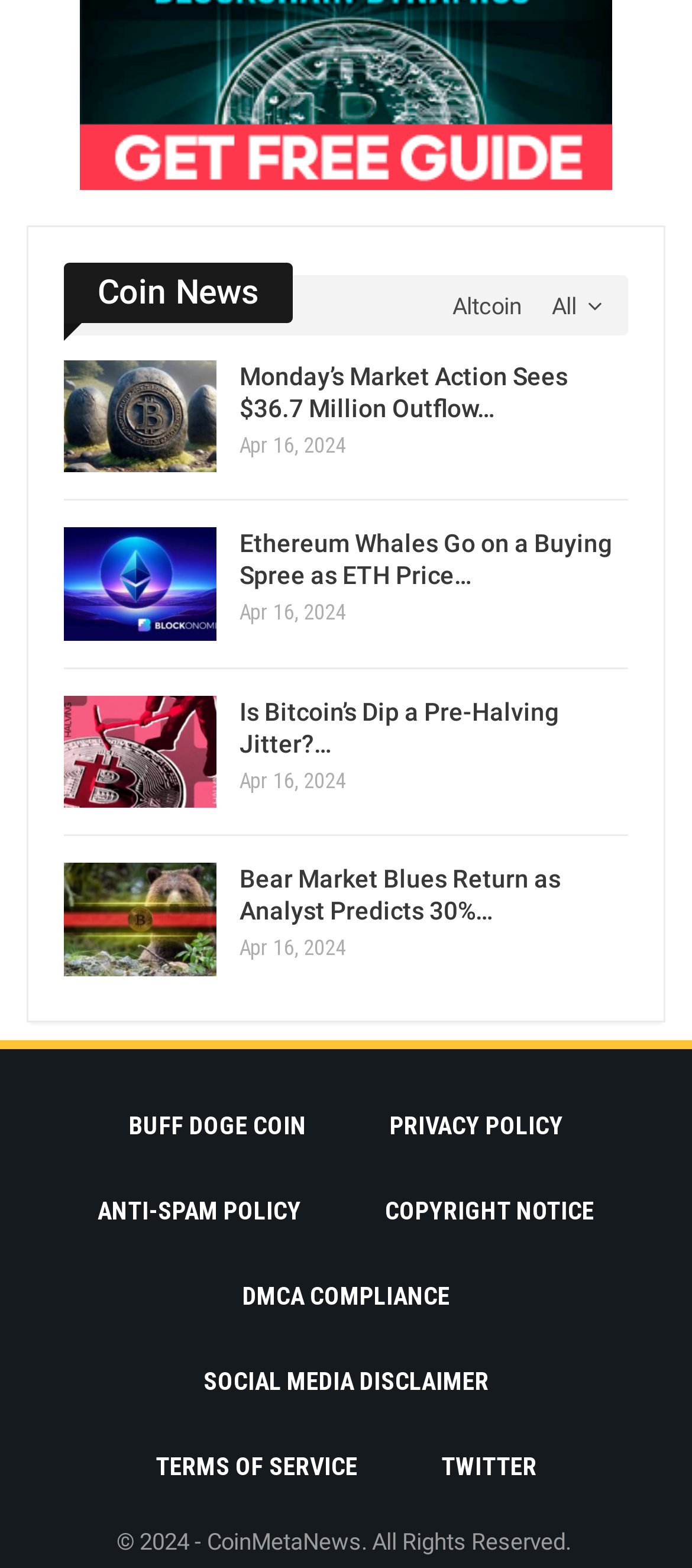Show the bounding box coordinates of the element that should be clicked to complete the task: "Follow on TWITTER".

[0.637, 0.926, 0.776, 0.944]